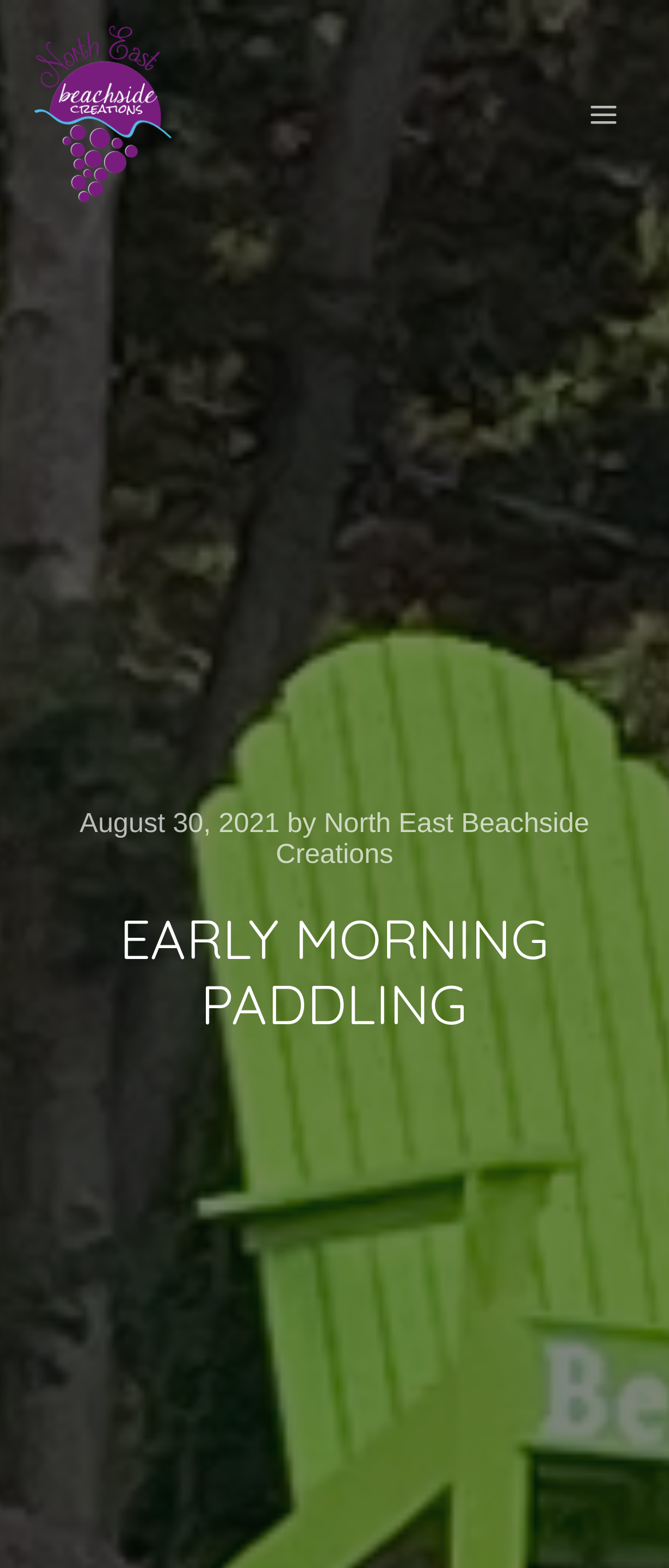Please determine the bounding box coordinates, formatted as (top-left x, top-left y, bottom-right x, bottom-right y), with all values as floating point numbers between 0 and 1. Identify the bounding box of the region described as: Main menu

[0.856, 0.059, 0.949, 0.087]